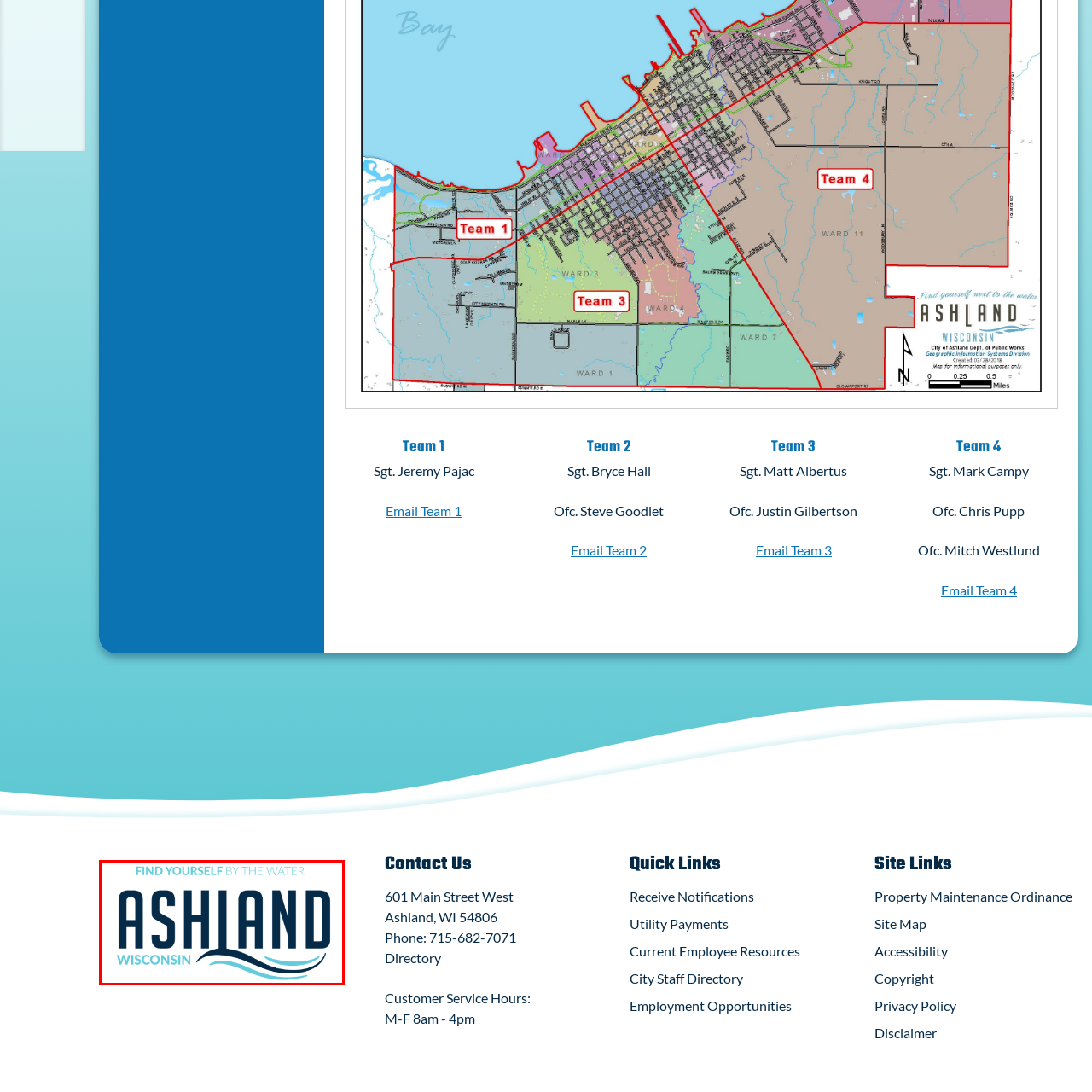What is the significance of the wave motifs in the design?
Analyze the image encased by the red bounding box and elaborate on your answer to the question.

The caption explains that the flowing wave motifs beneath the text evoke the nearby lakes and rivers that are central to Ashland's charm and recreational opportunities, indicating their significance in the design.